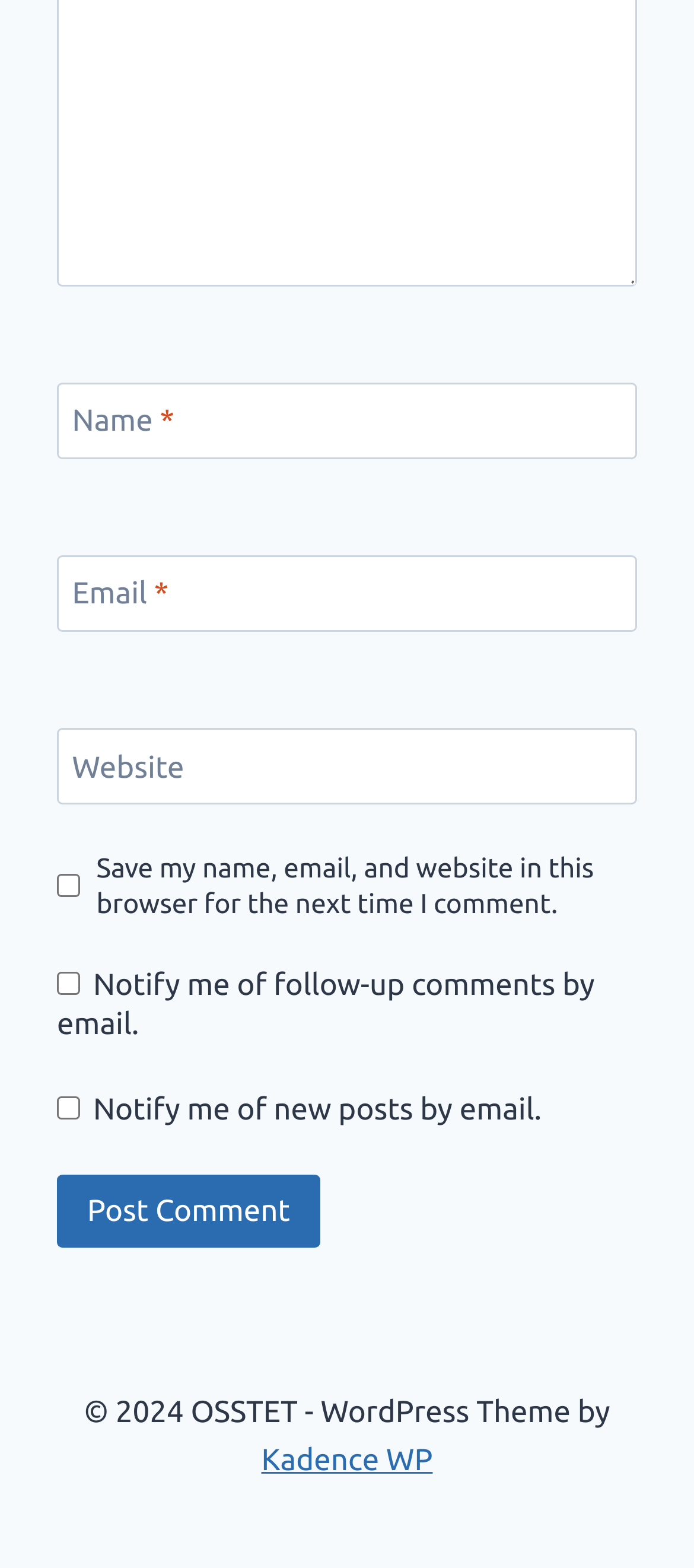Can you find the bounding box coordinates for the element that needs to be clicked to execute this instruction: "Check the box to save your name and email"? The coordinates should be given as four float numbers between 0 and 1, i.e., [left, top, right, bottom].

[0.082, 0.557, 0.115, 0.572]